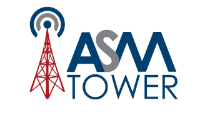Offer a detailed explanation of the image and its components.

The image features the logo of ASMTower, a company specializing in tower analysis and design software. The logo showcases a stylized red tower symbolizing communication infrastructure, complemented by a radiating signal emanating from the top, representing the company's focus on telecommunications. The lettering in the logo highlights "ASM" in dark blue, with "TOWER" prominently displayed to emphasize the company's domain expertise in tower and foundation analysis, particularly adhering to industry standards such as TIA 222 H for structural integrity and design. This visual identity effectively conveys ASMTower's commitment to providing comprehensive solutions for the telecommunications sector.